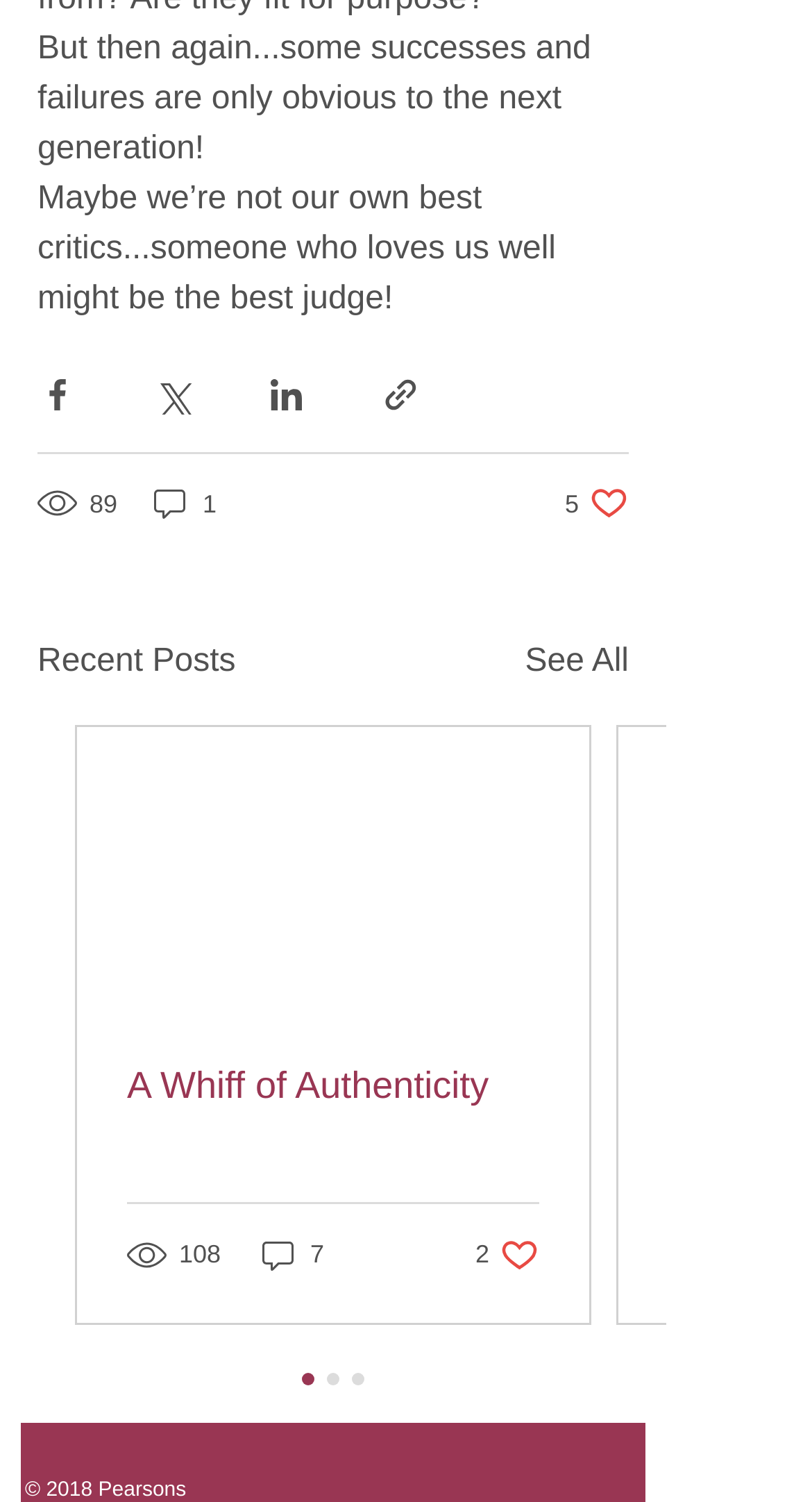Predict the bounding box coordinates of the UI element that matches this description: "parent_node: A Whiff of Authenticity". The coordinates should be in the format [left, top, right, bottom] with each value between 0 and 1.

[0.095, 0.484, 0.726, 0.676]